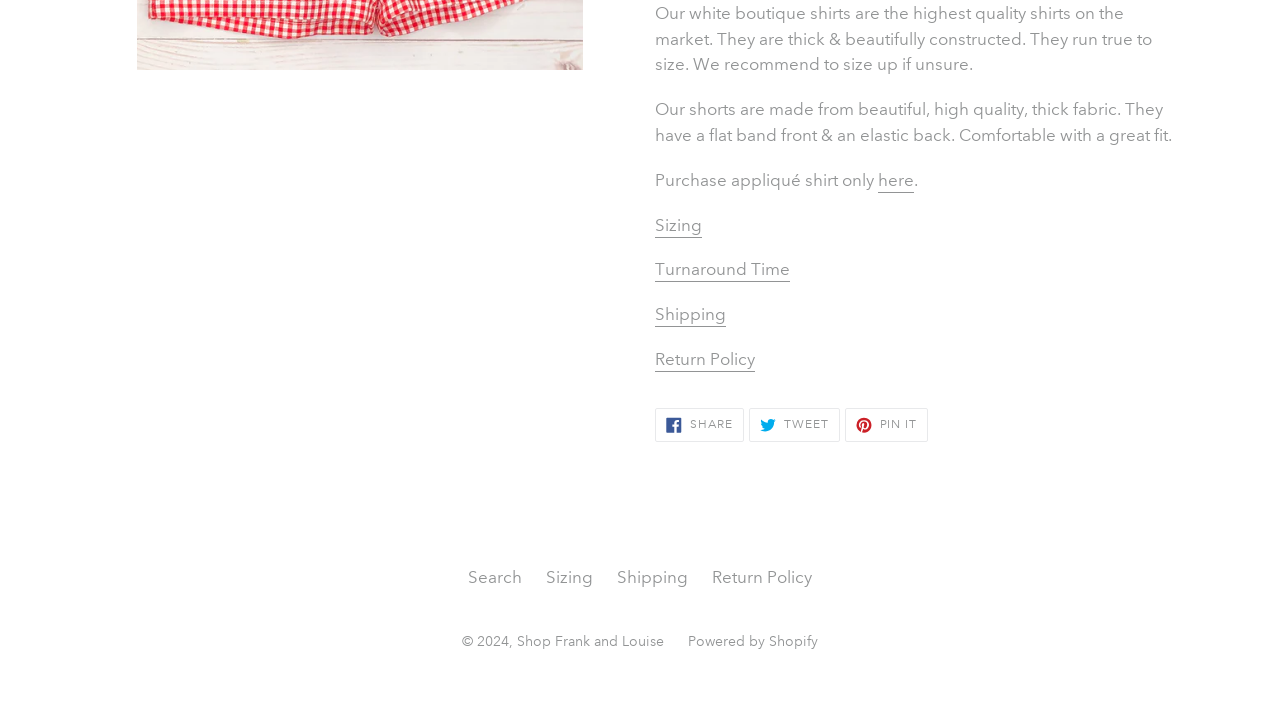Determine the bounding box of the UI element mentioned here: "Sizing". The coordinates must be in the format [left, top, right, bottom] with values ranging from 0 to 1.

[0.512, 0.303, 0.548, 0.335]